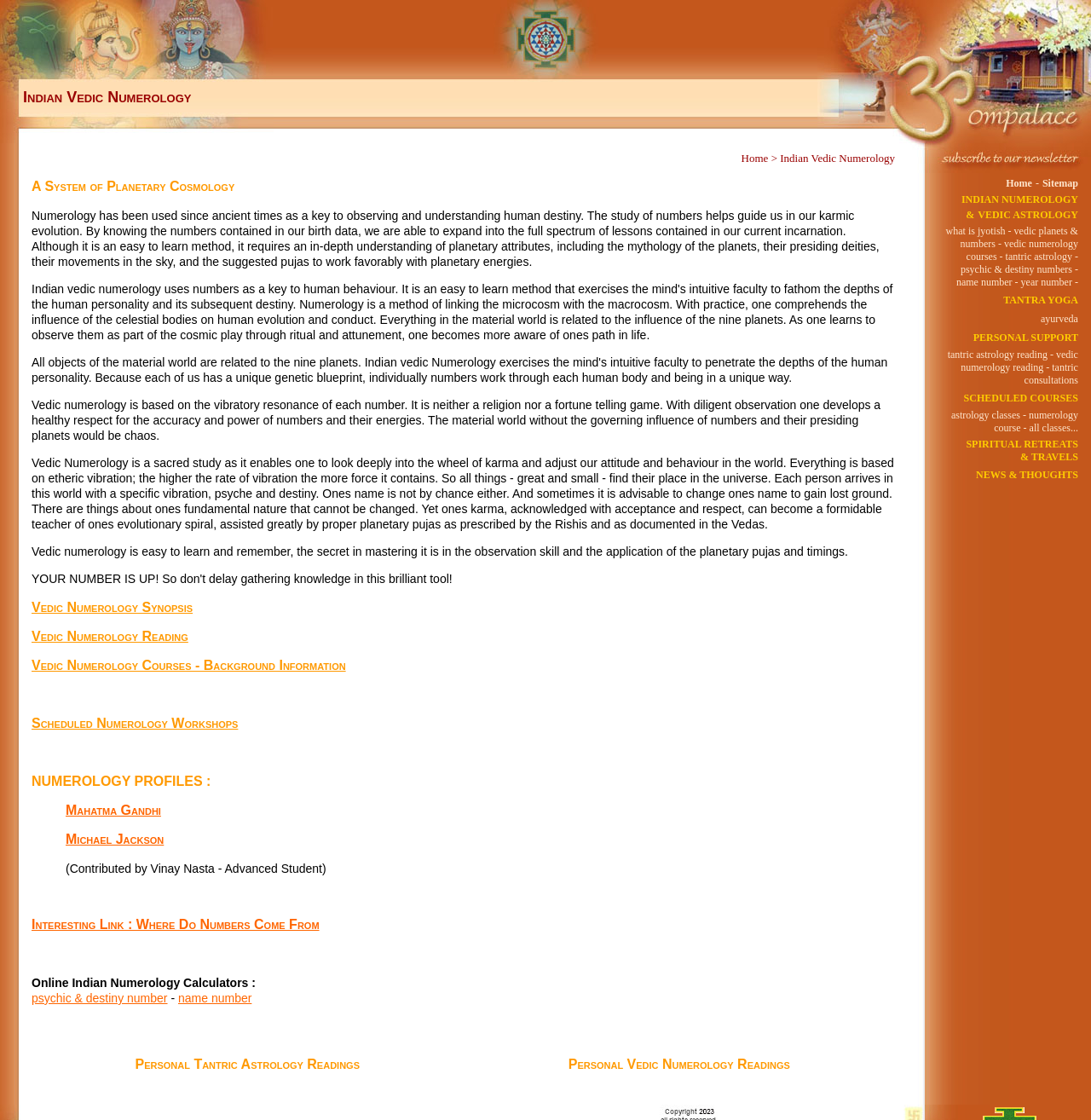Provide a single word or phrase to answer the given question: 
What is the purpose of Vedic Numerology?

To understand human destiny and behavior